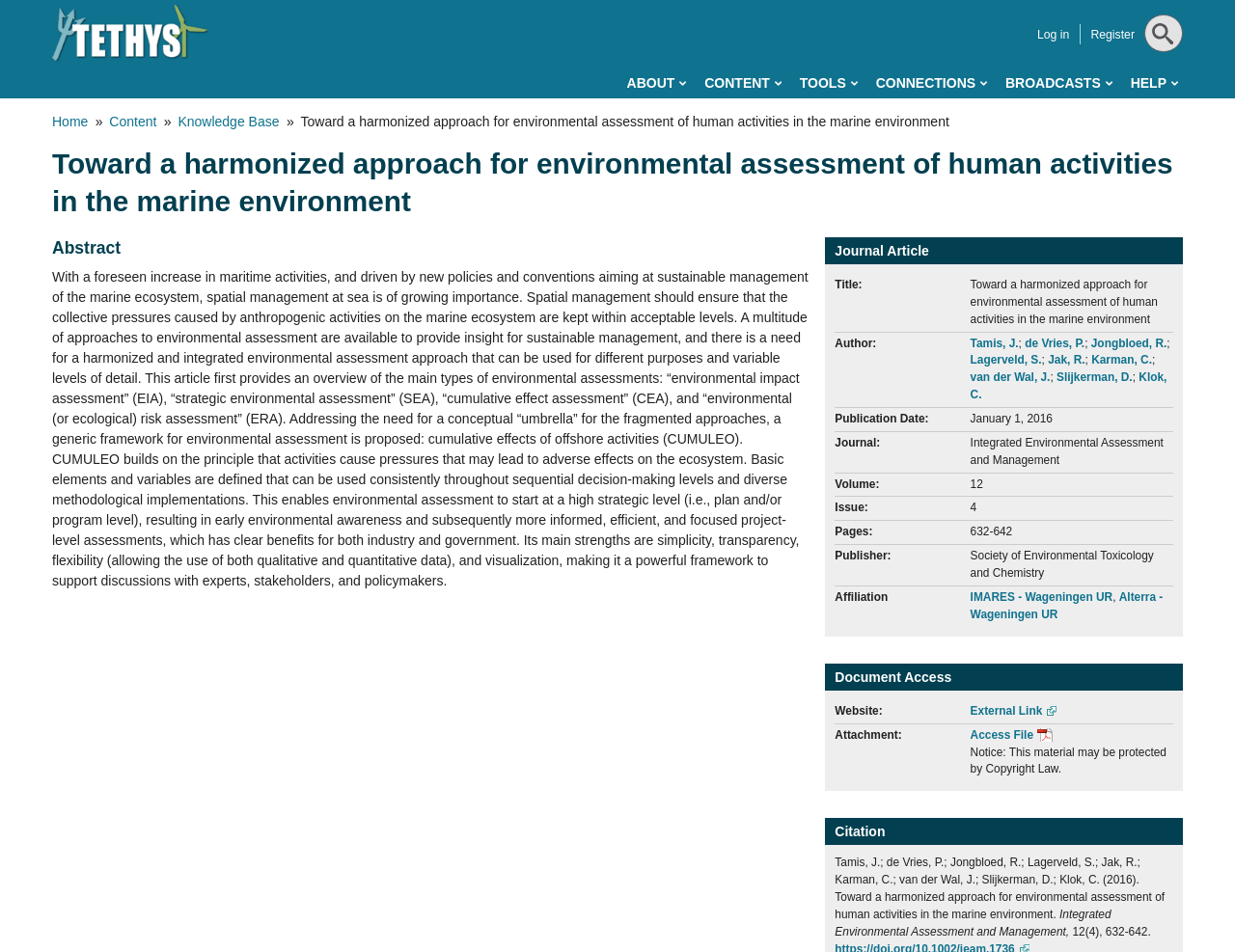Locate the UI element described as follows: "de Vries, P.". Return the bounding box coordinates as four float numbers between 0 and 1 in the order [left, top, right, bottom].

[0.83, 0.353, 0.878, 0.367]